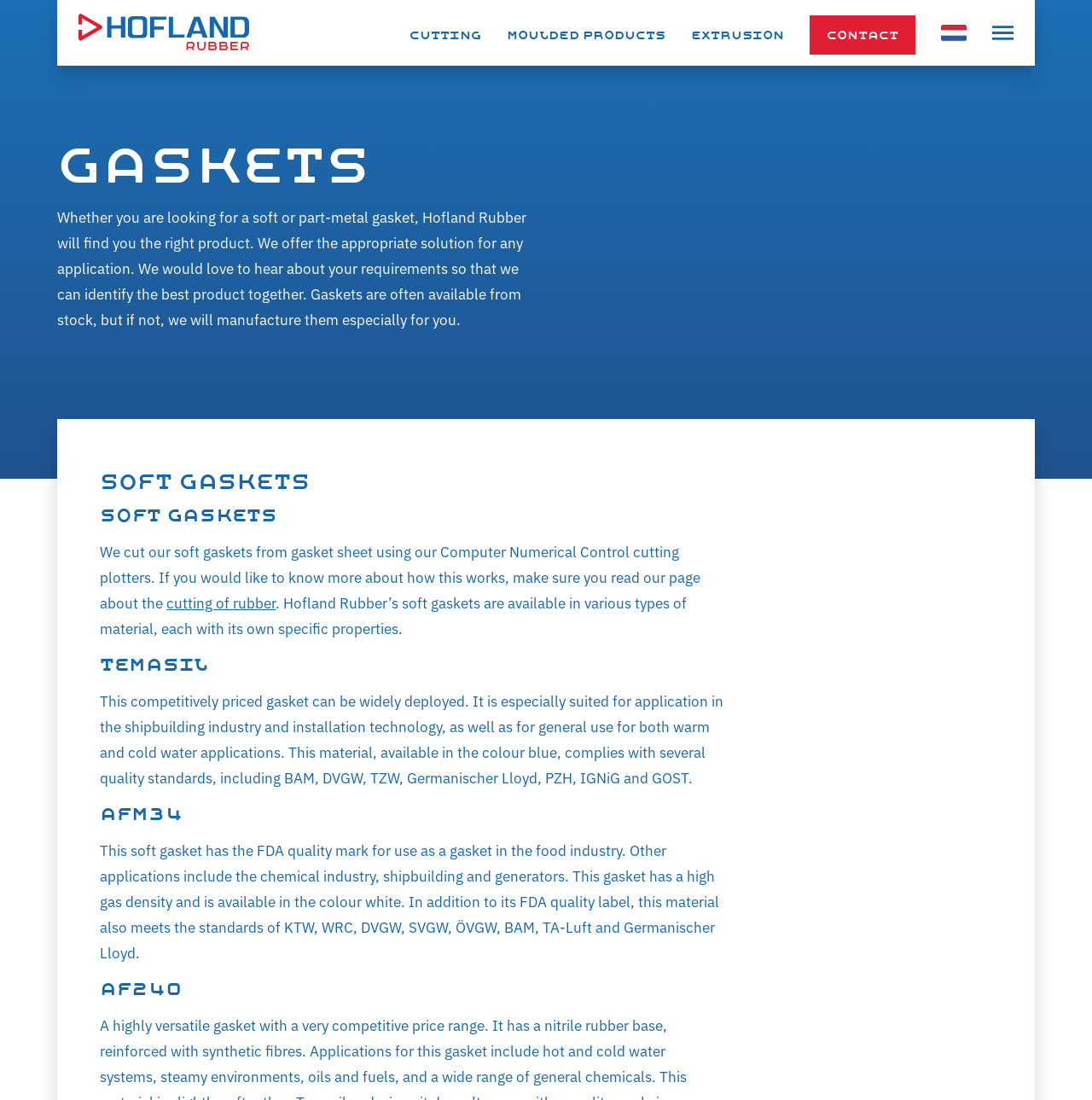Identify the bounding box coordinates of the part that should be clicked to carry out this instruction: "Go to the HOW TO page".

None